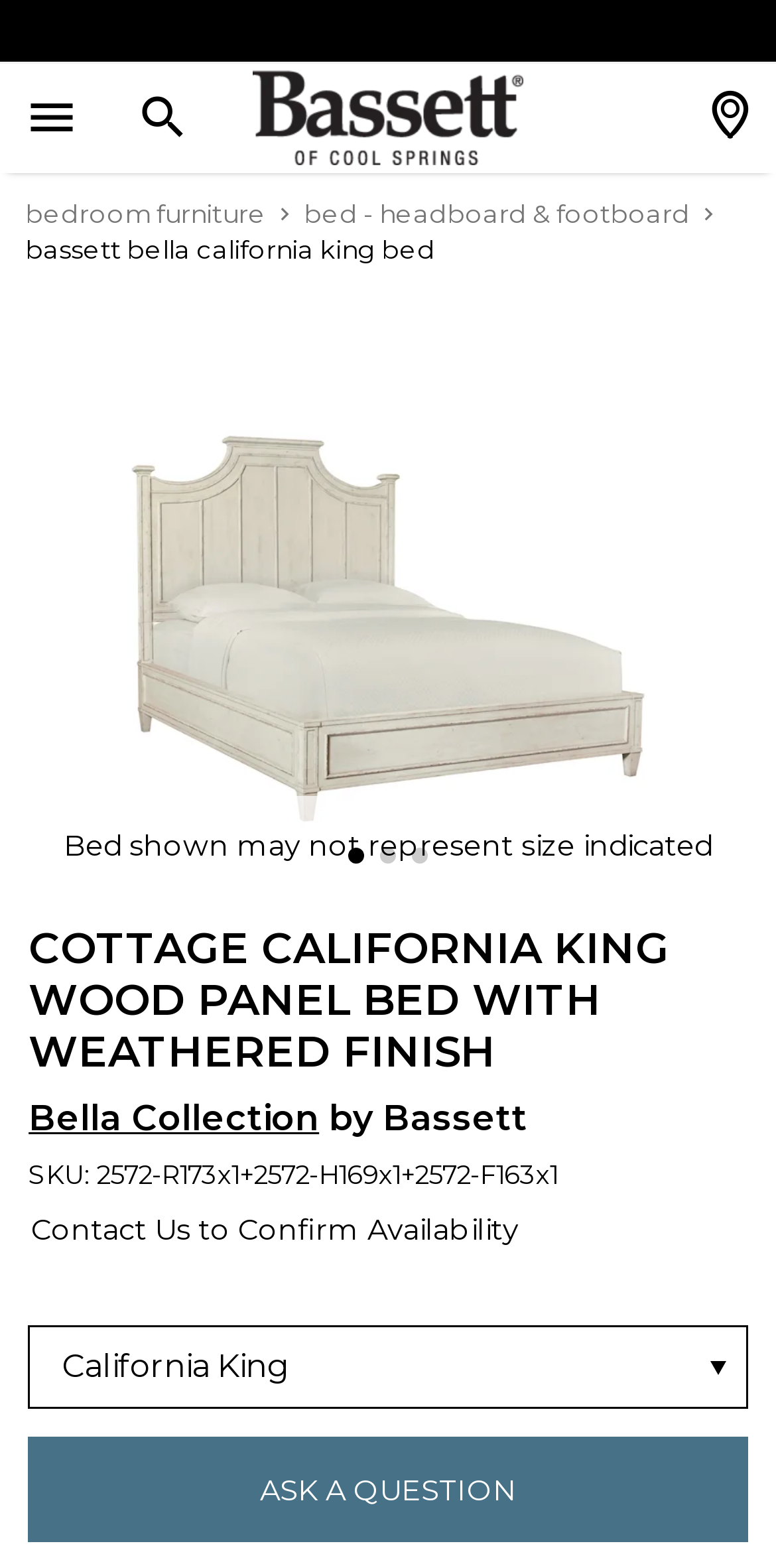Identify the bounding box coordinates of the clickable section necessary to follow the following instruction: "Open the menu". The coordinates should be presented as four float numbers from 0 to 1, i.e., [left, top, right, bottom].

[0.031, 0.057, 0.103, 0.093]